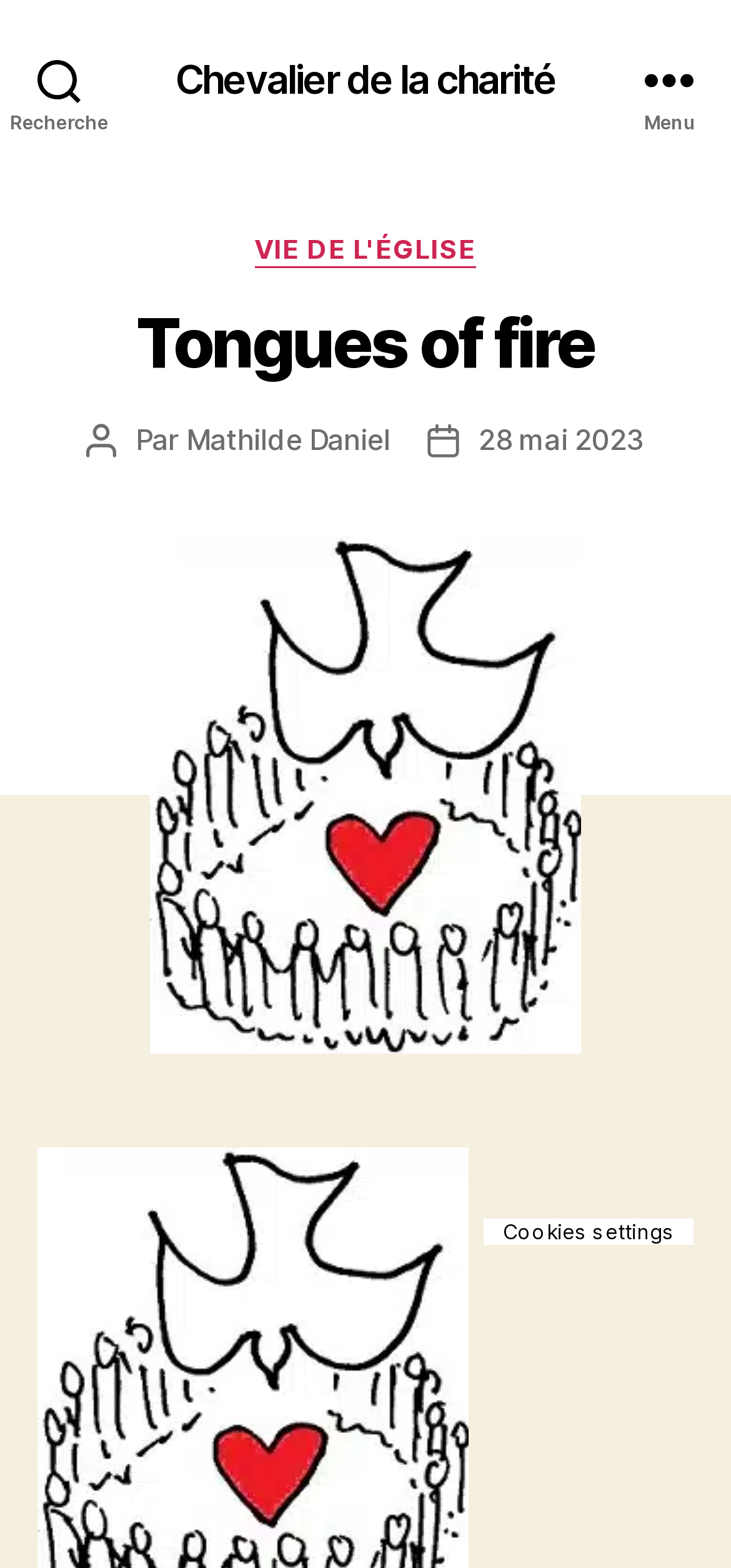Locate the bounding box of the UI element defined by this description: "Mathilde Daniel". The coordinates should be given as four float numbers between 0 and 1, formatted as [left, top, right, bottom].

[0.255, 0.268, 0.535, 0.291]